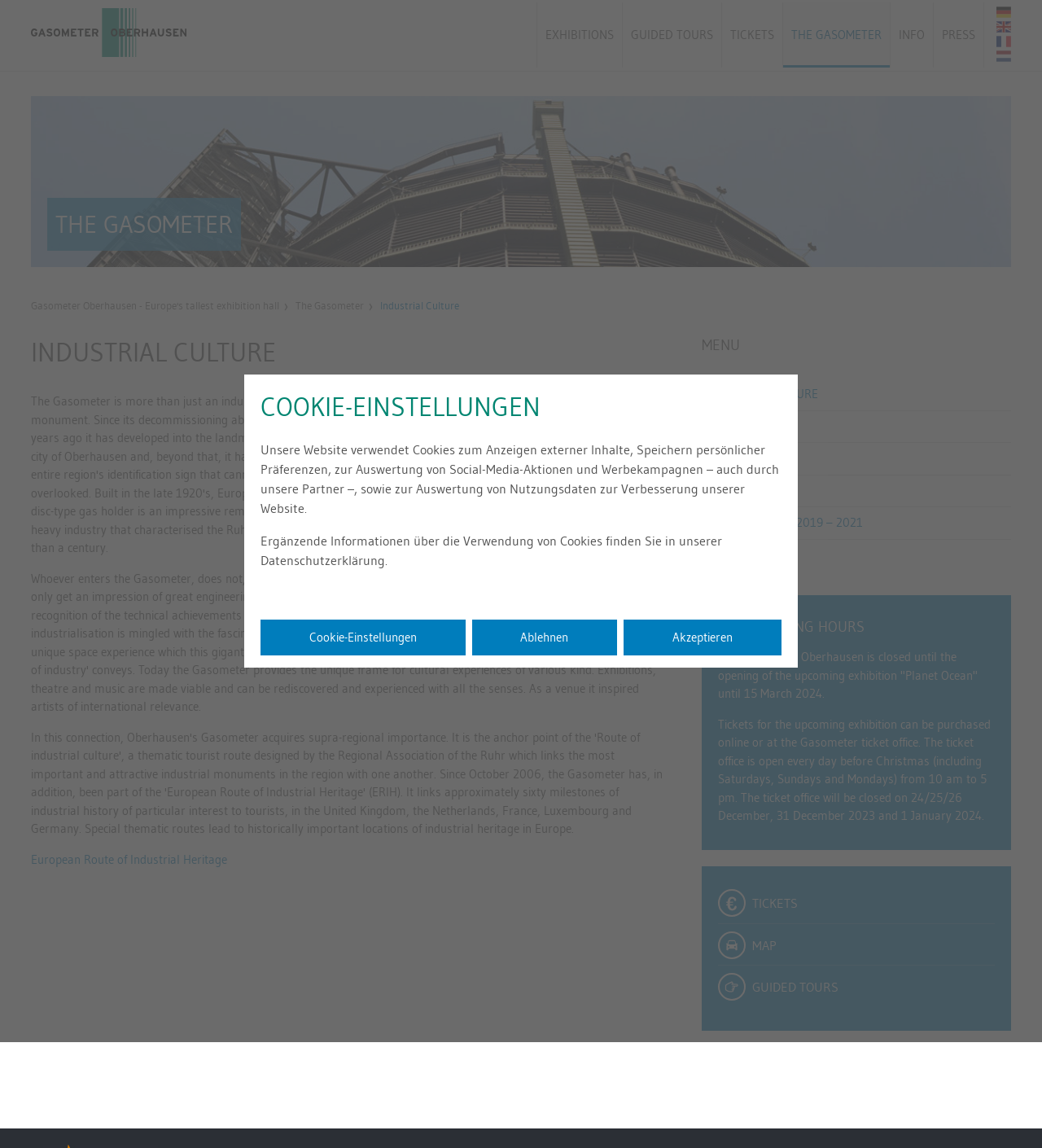Can you find the bounding box coordinates for the element that needs to be clicked to execute this instruction: "View current exhibition"? The coordinates should be given as four float numbers between 0 and 1, i.e., [left, top, right, bottom].

[0.429, 0.063, 0.585, 0.091]